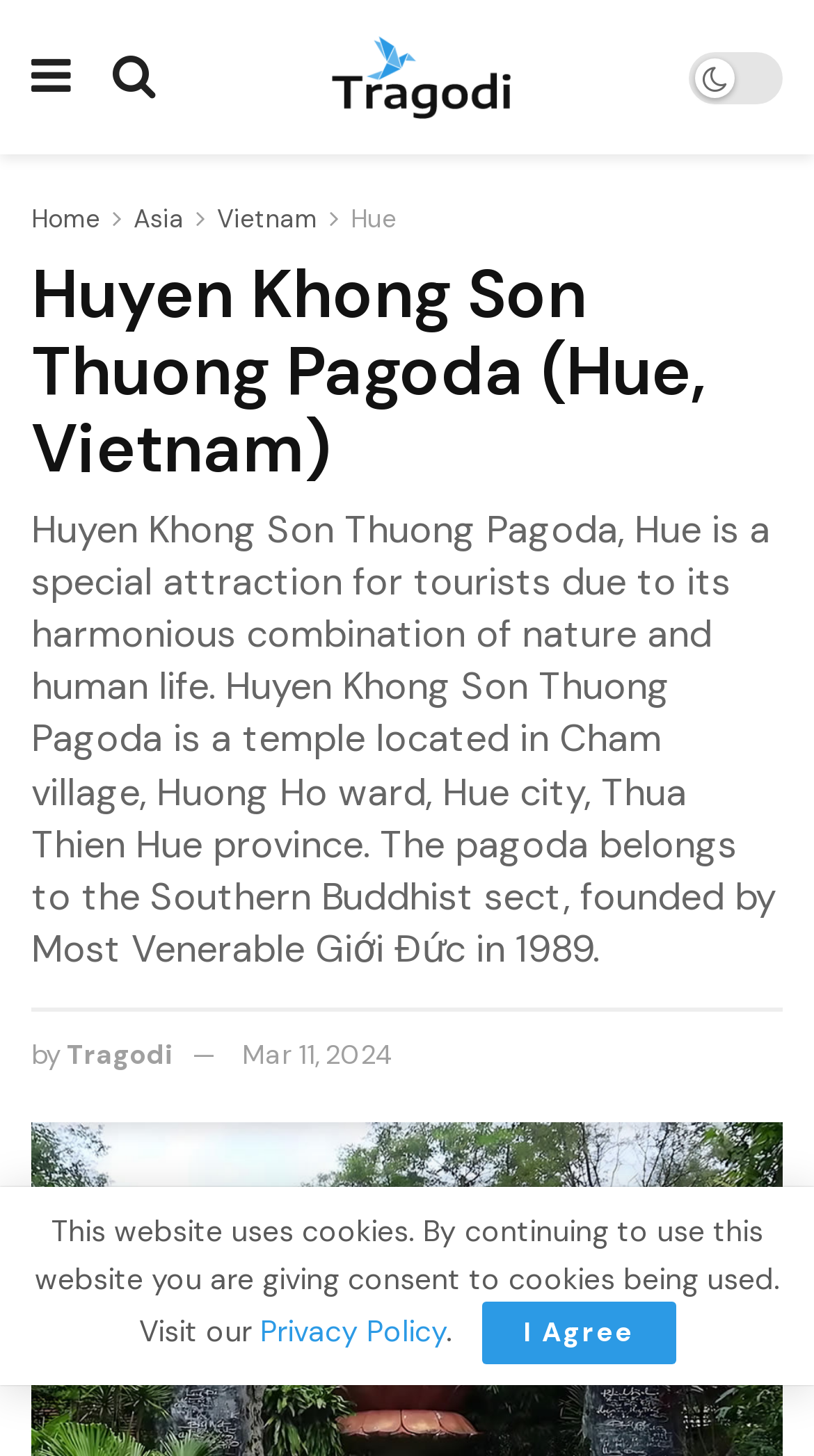What is the primary heading on this webpage?

Huyen Khong Son Thuong Pagoda (Hue, Vietnam)